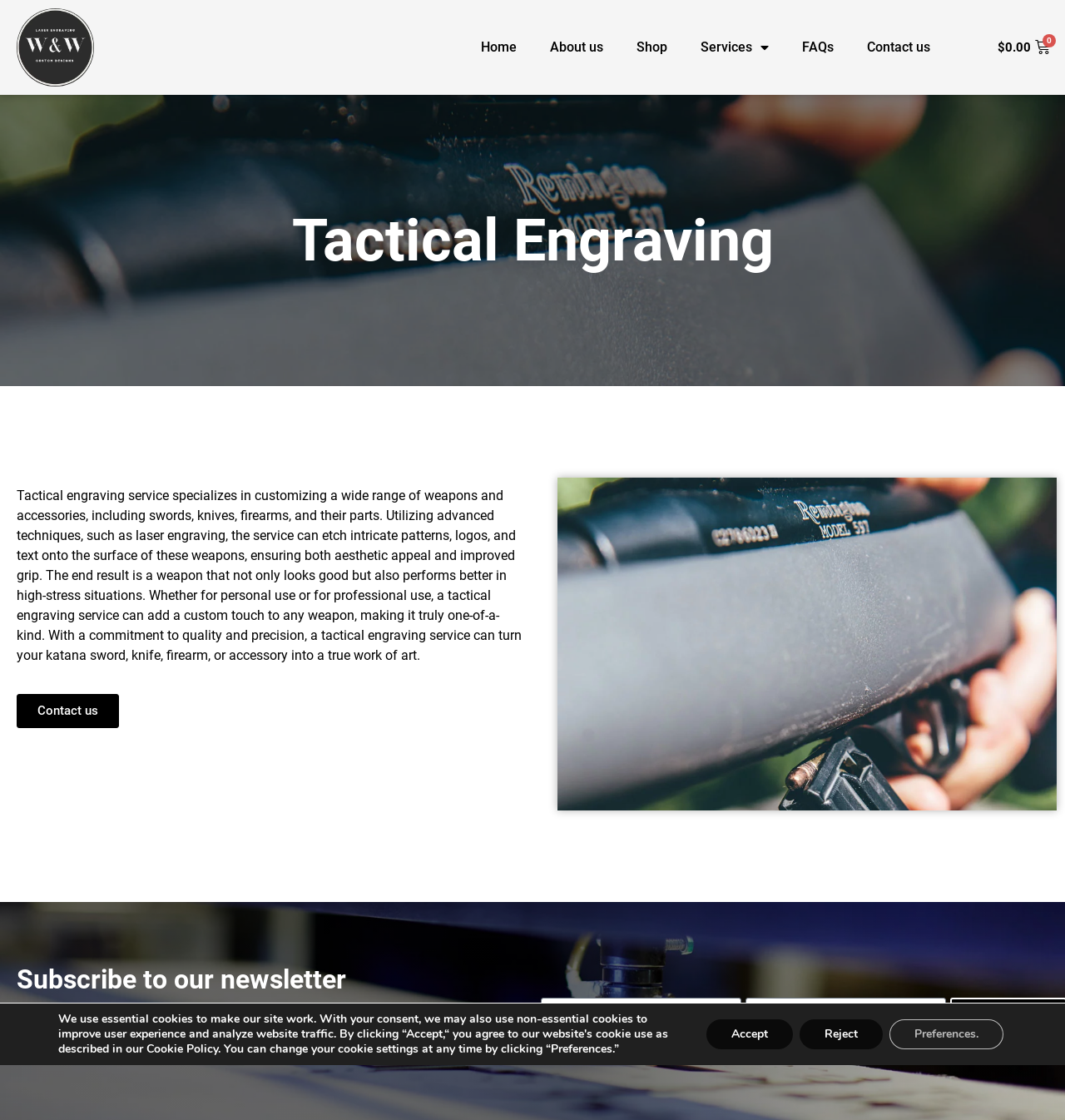Locate the bounding box coordinates of the clickable region necessary to complete the following instruction: "Click Home". Provide the coordinates in the format of four float numbers between 0 and 1, i.e., [left, top, right, bottom].

[0.436, 0.025, 0.501, 0.059]